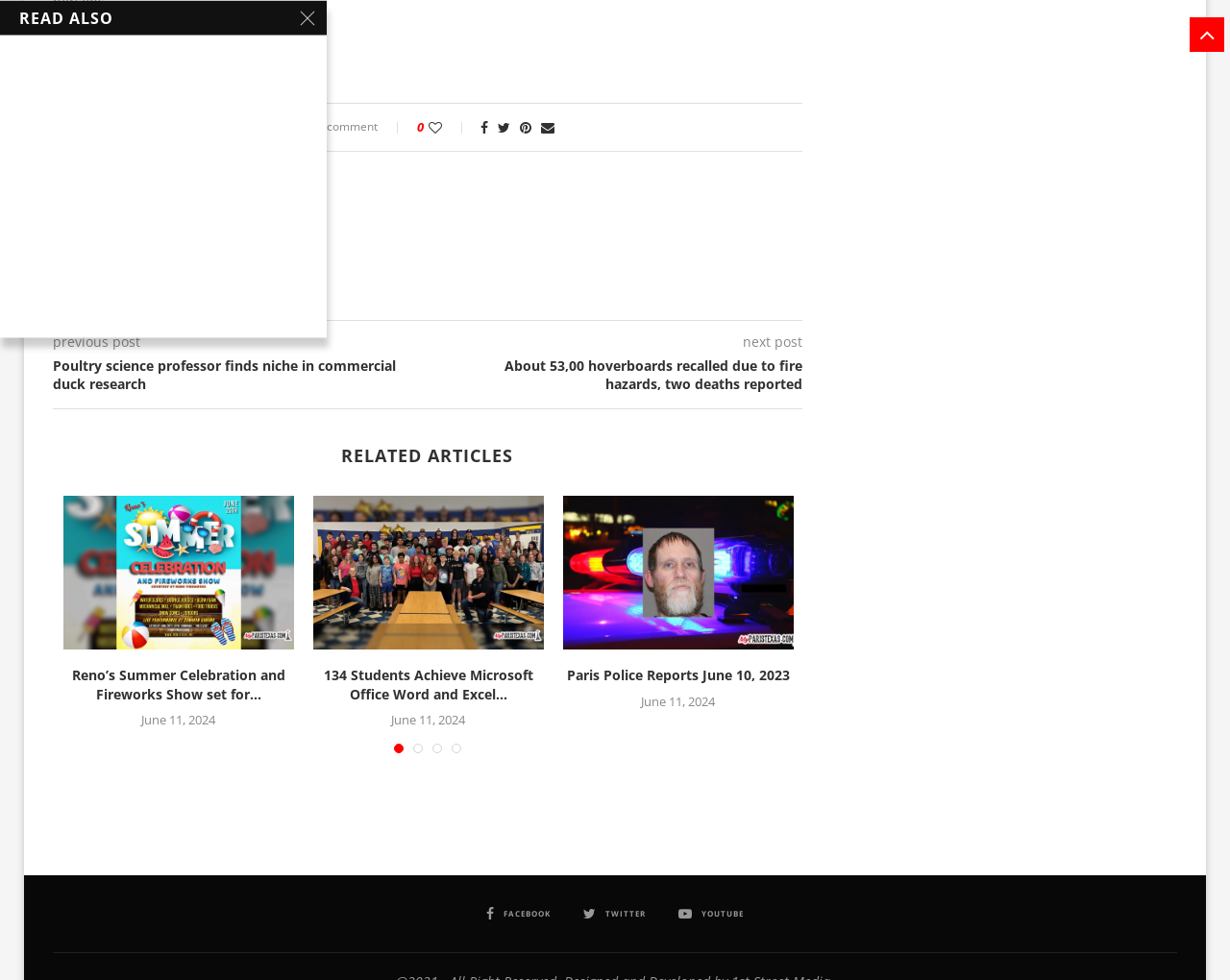Please locate the bounding box coordinates of the element that needs to be clicked to achieve the following instruction: "Go to the next post". The coordinates should be four float numbers between 0 and 1, i.e., [left, top, right, bottom].

[0.604, 0.339, 0.652, 0.358]